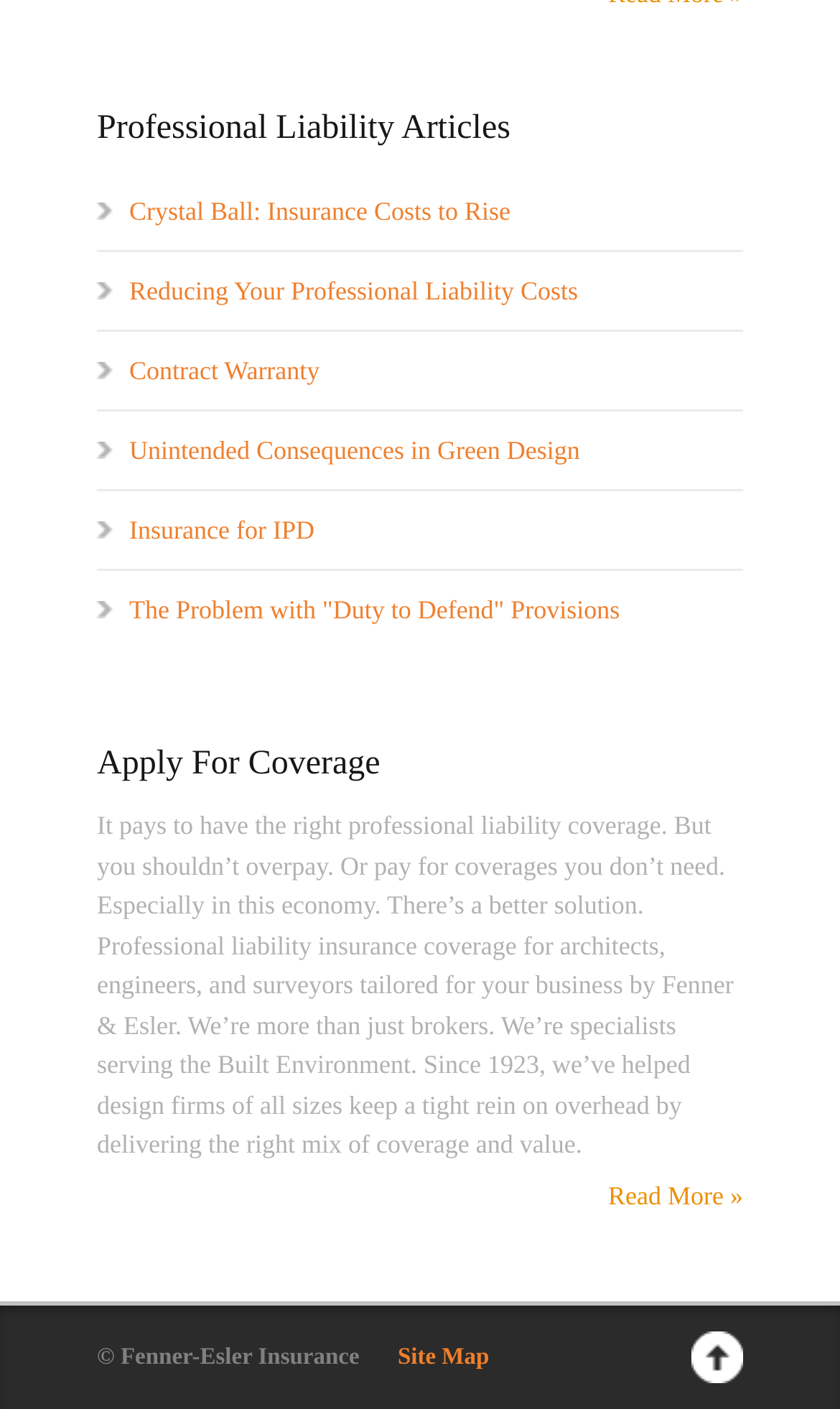With reference to the screenshot, provide a detailed response to the question below:
What can be done on this webpage?

The webpage provides an option to 'Apply For Coverage' which suggests that users can apply for professional liability insurance coverage for architects, engineers, and surveyors on this webpage.